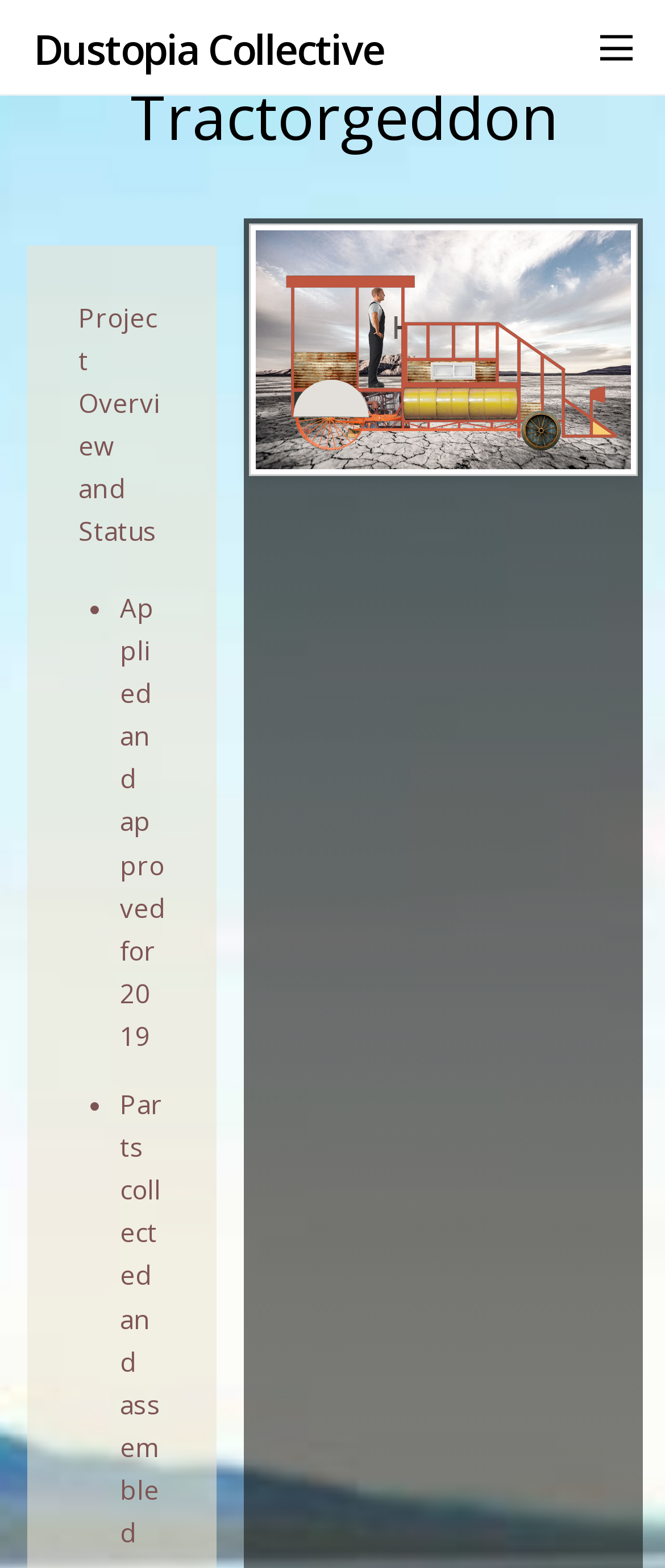How many list markers are there? From the image, respond with a single word or brief phrase.

2